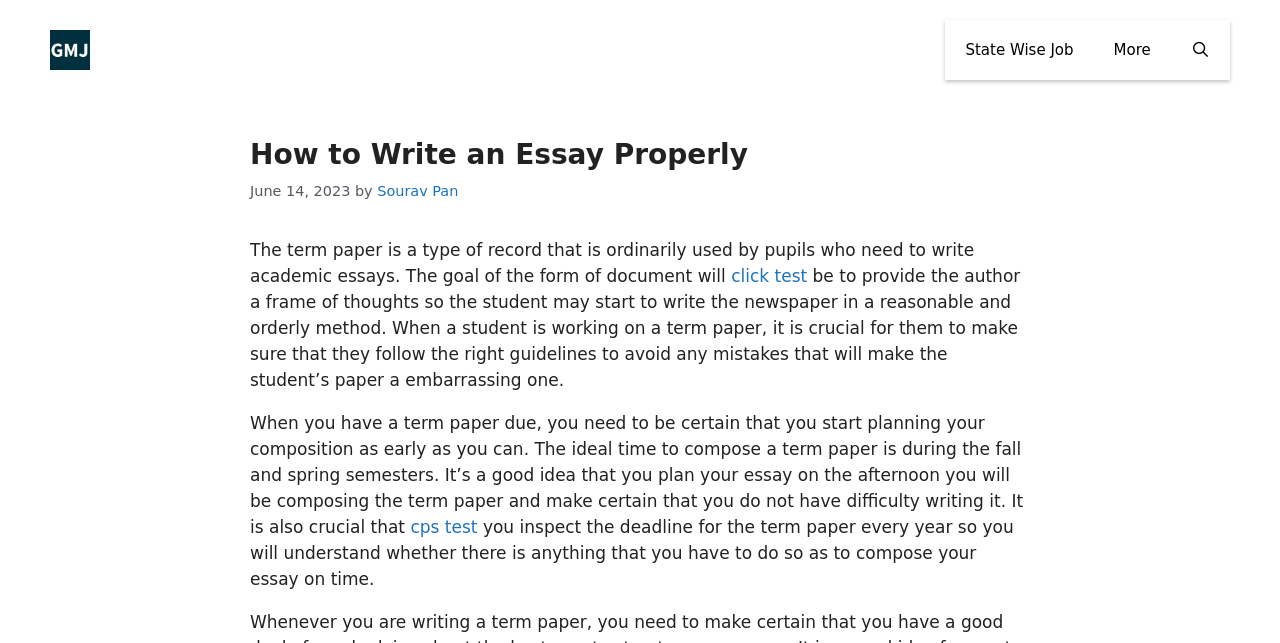What is the purpose of a term paper?
Look at the screenshot and provide an in-depth answer.

According to the webpage, the purpose of a term paper is to provide the author a frame of thoughts so the student may start to write the paper in a reasonable and orderly method.